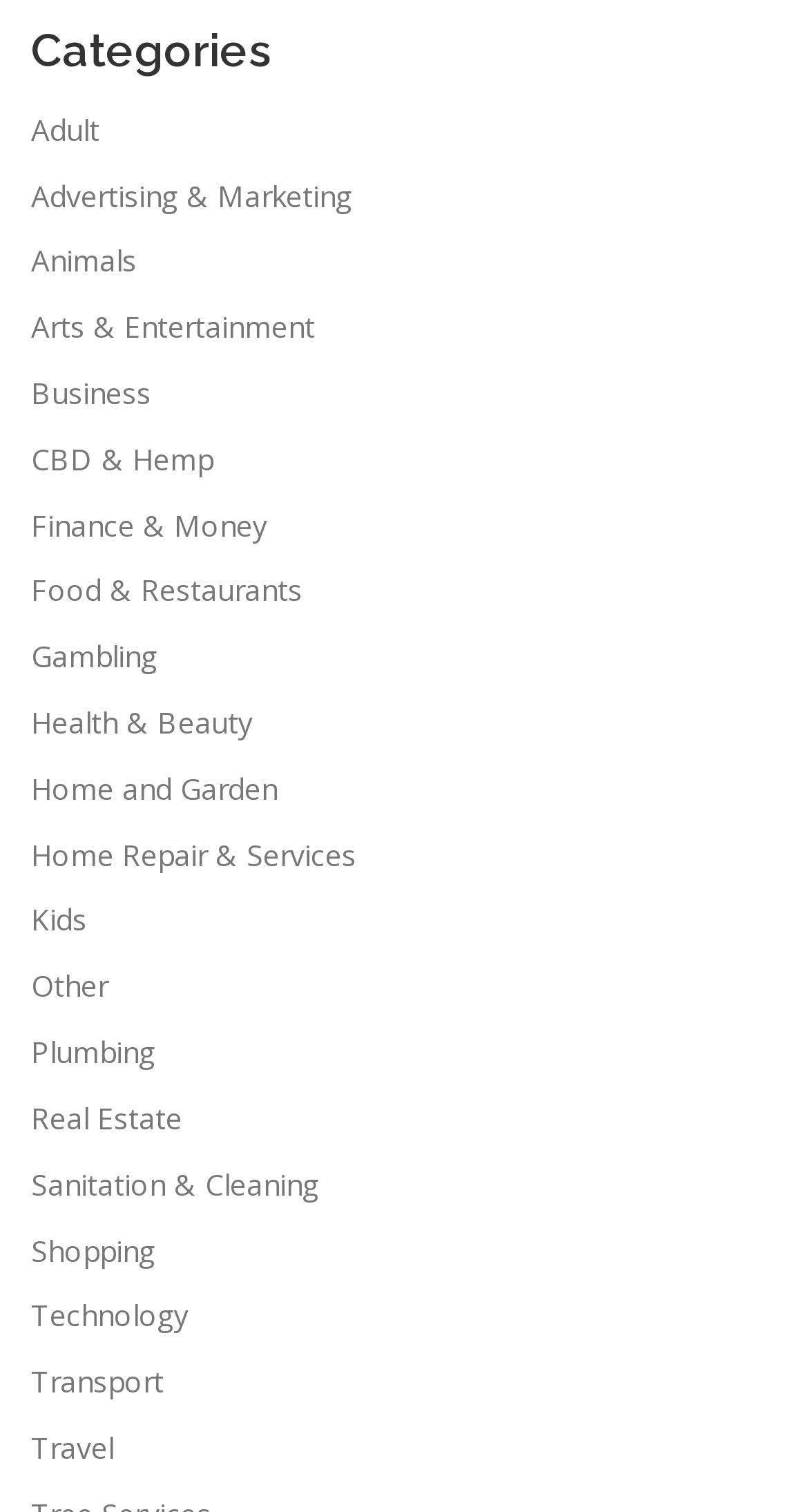Find the bounding box coordinates of the clickable region needed to perform the following instruction: "Select the 'Adult' category". The coordinates should be provided as four float numbers between 0 and 1, i.e., [left, top, right, bottom].

[0.038, 0.072, 0.123, 0.098]